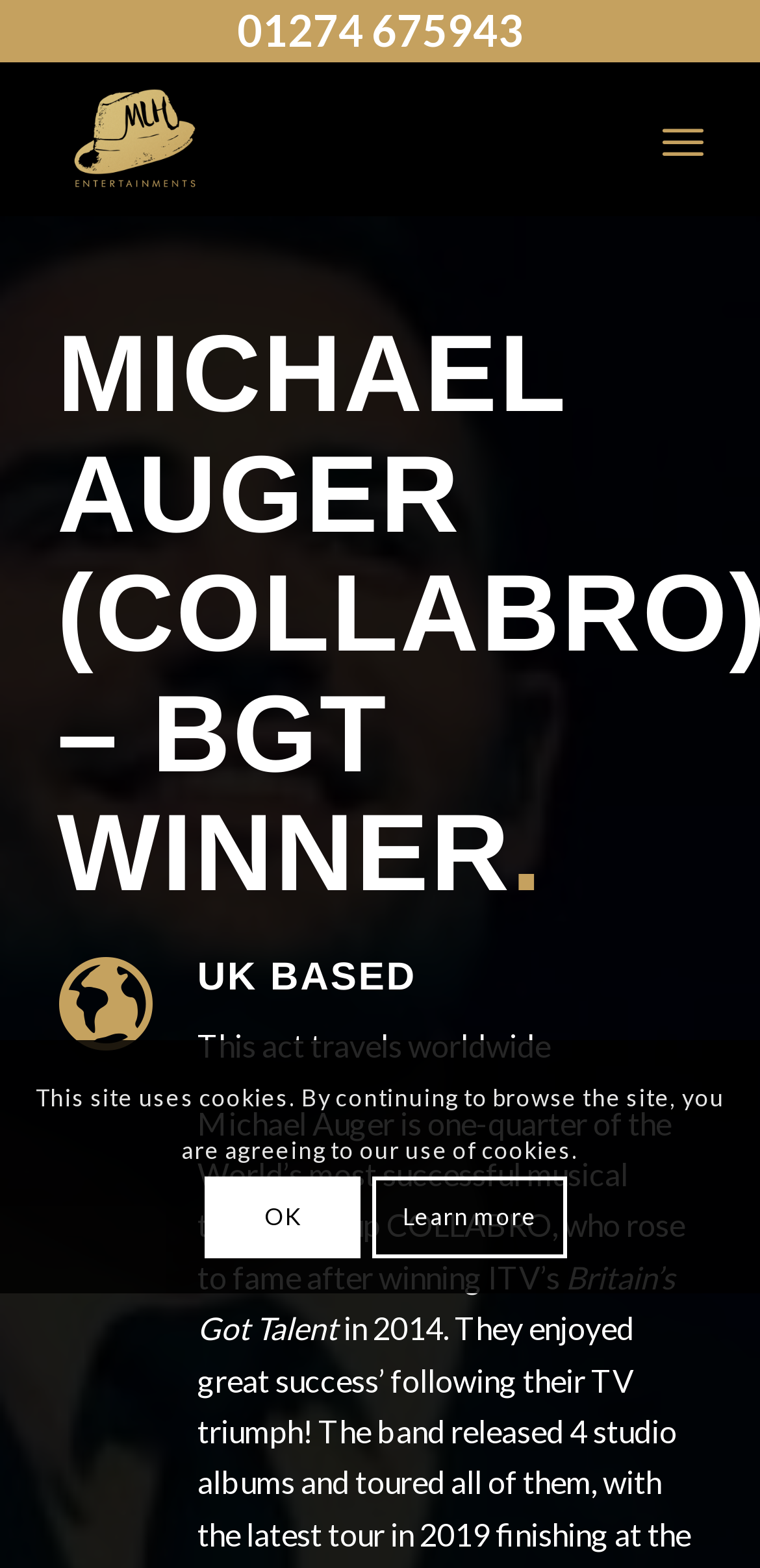What is Michael Auger's profession?
Please provide a detailed and comprehensive answer to the question.

Based on the webpage, Michael Auger is one-quarter of the World’s most successful musical theatre group COLLABRO, which suggests that he is a singer.